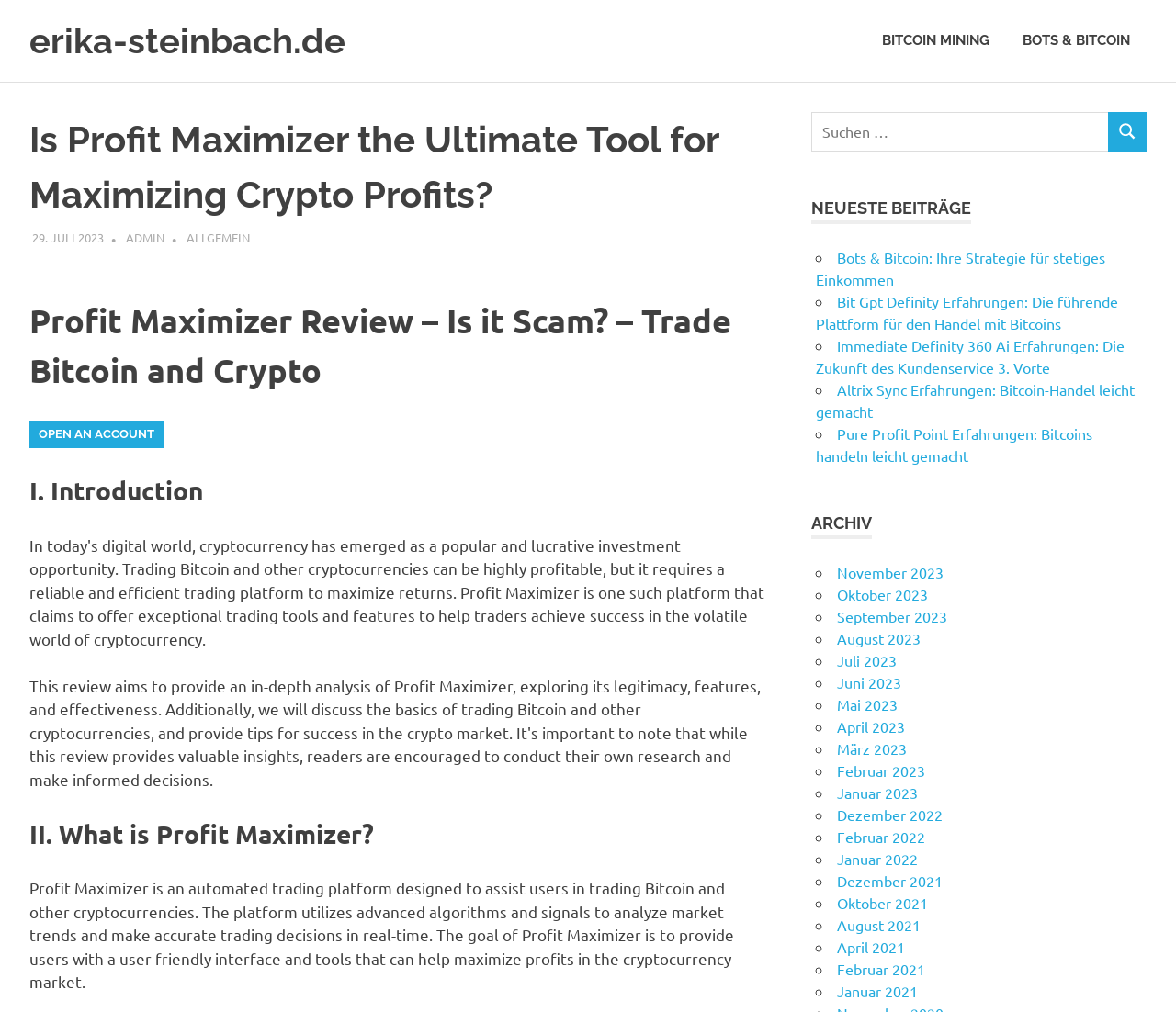Indicate the bounding box coordinates of the element that must be clicked to execute the instruction: "Go to the 'BITCOIN MINING' page". The coordinates should be given as four float numbers between 0 and 1, i.e., [left, top, right, bottom].

[0.736, 0.014, 0.855, 0.067]